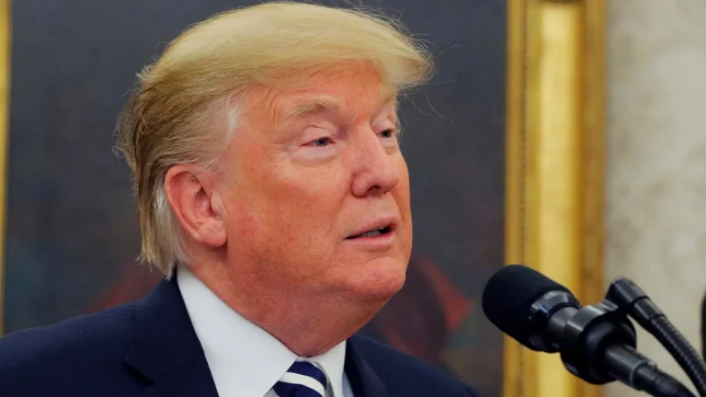Describe all the important aspects and features visible in the image.

In this file photo, former President Donald Trump is captured during a statement or address, showcasing his distinct hairstyle and signature attire. The setting appears formal, likely within a government building, as indicated by the ornate background and the presence of a microphone. This image accompanies discussions surrounding legal matters involving Trump, particularly a complaint filed by New York Attorney General Letitia James regarding alleged financial misrepresentation by him and his family. The context reflects ongoing legal challenges, highlighted by Trump's recent comments expressing frustration about being sued and asserting his innocence concerning the claims made against him.